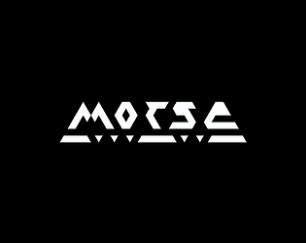Offer an in-depth caption of the image, mentioning all notable aspects.

The image features the distinctive logo for "MORSE," designed with a modern, geometric style that incorporates sharp angles and bold lines. The logo is presented in a striking white color against a solid black background, creating a high-contrast aesthetic that emphasizes its unique typography. The arrangement of letters in "MORSE" uses a combination of straight and diagonal lines, adding a dynamic feel that hints at creativity and innovation. This logo is likely associated with a project or a game, reflecting a contemporary design sensibility that appeals to a modern audience.